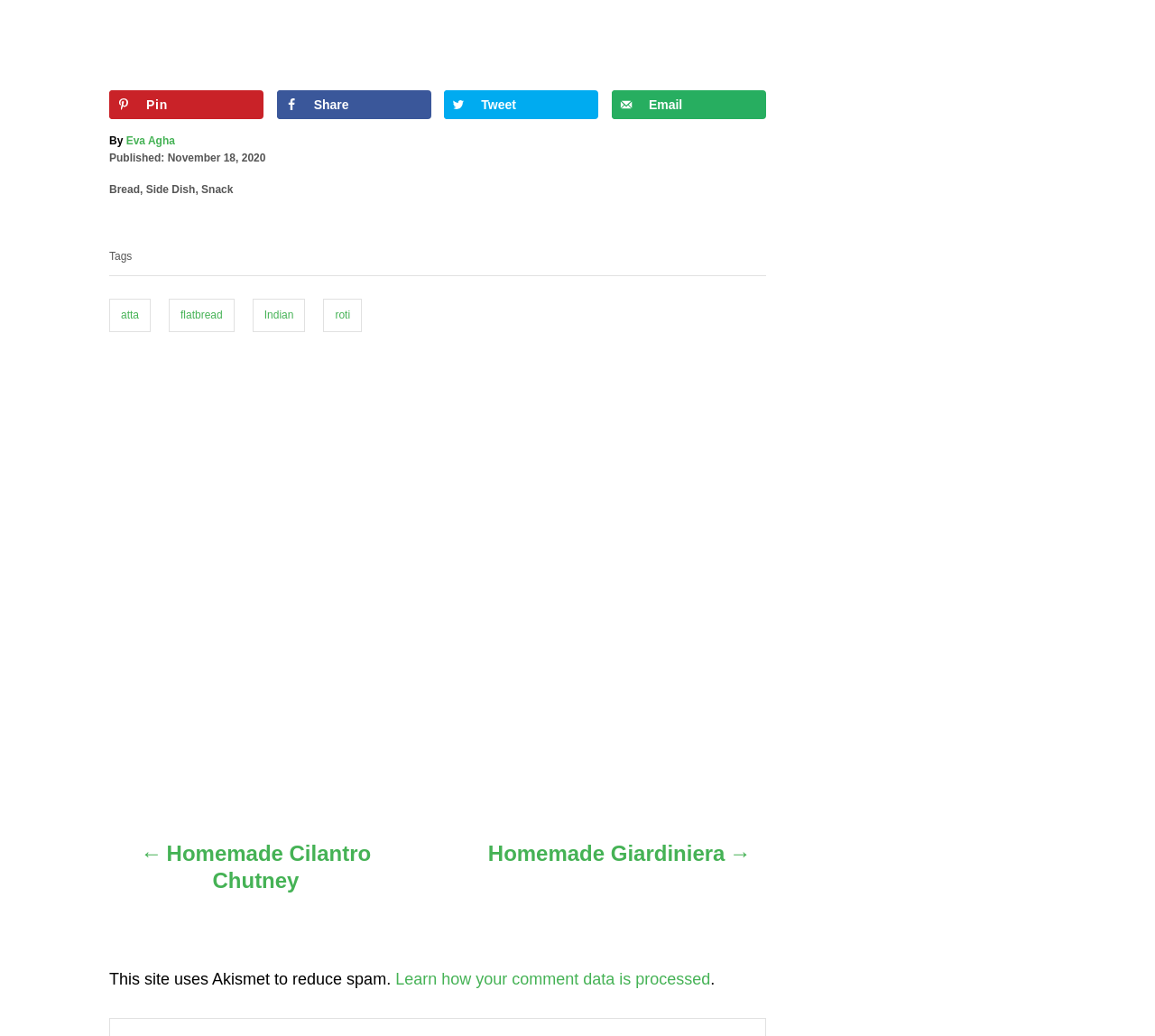Show the bounding box coordinates of the region that should be clicked to follow the instruction: "Send over email."

[0.53, 0.087, 0.663, 0.115]